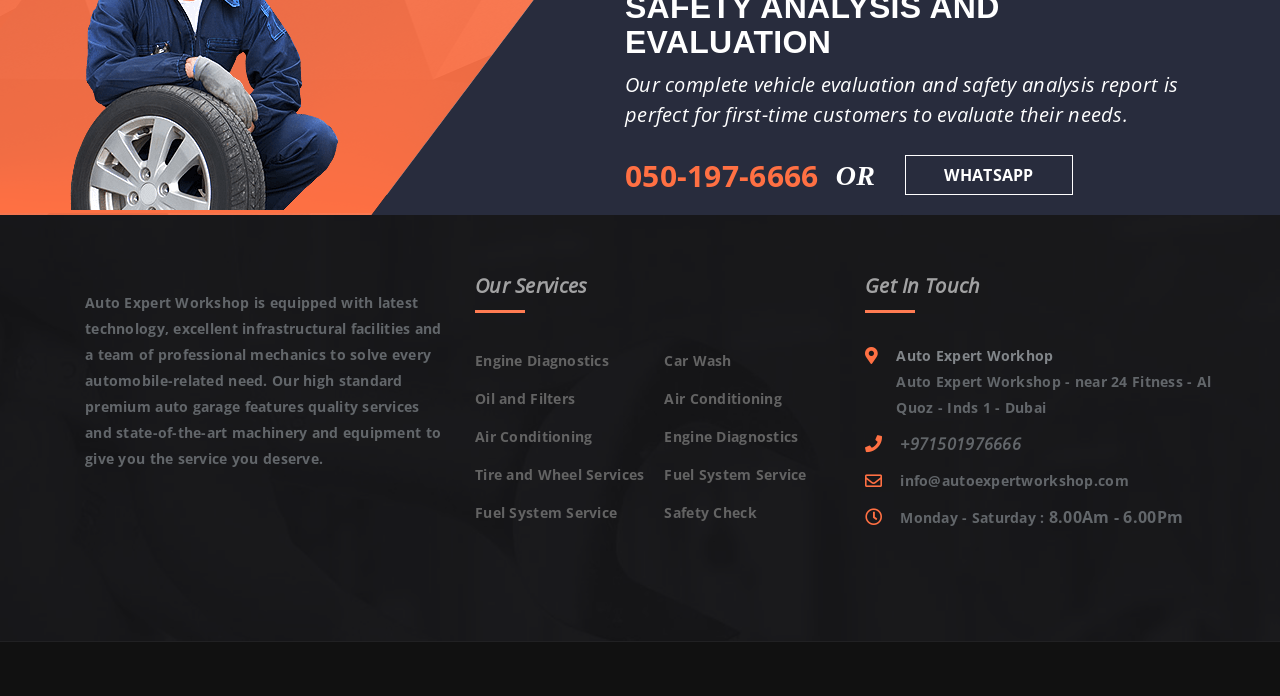What are the working hours of Auto Expert Workshop?
Respond to the question with a single word or phrase according to the image.

8.00Am - 6.00Pm